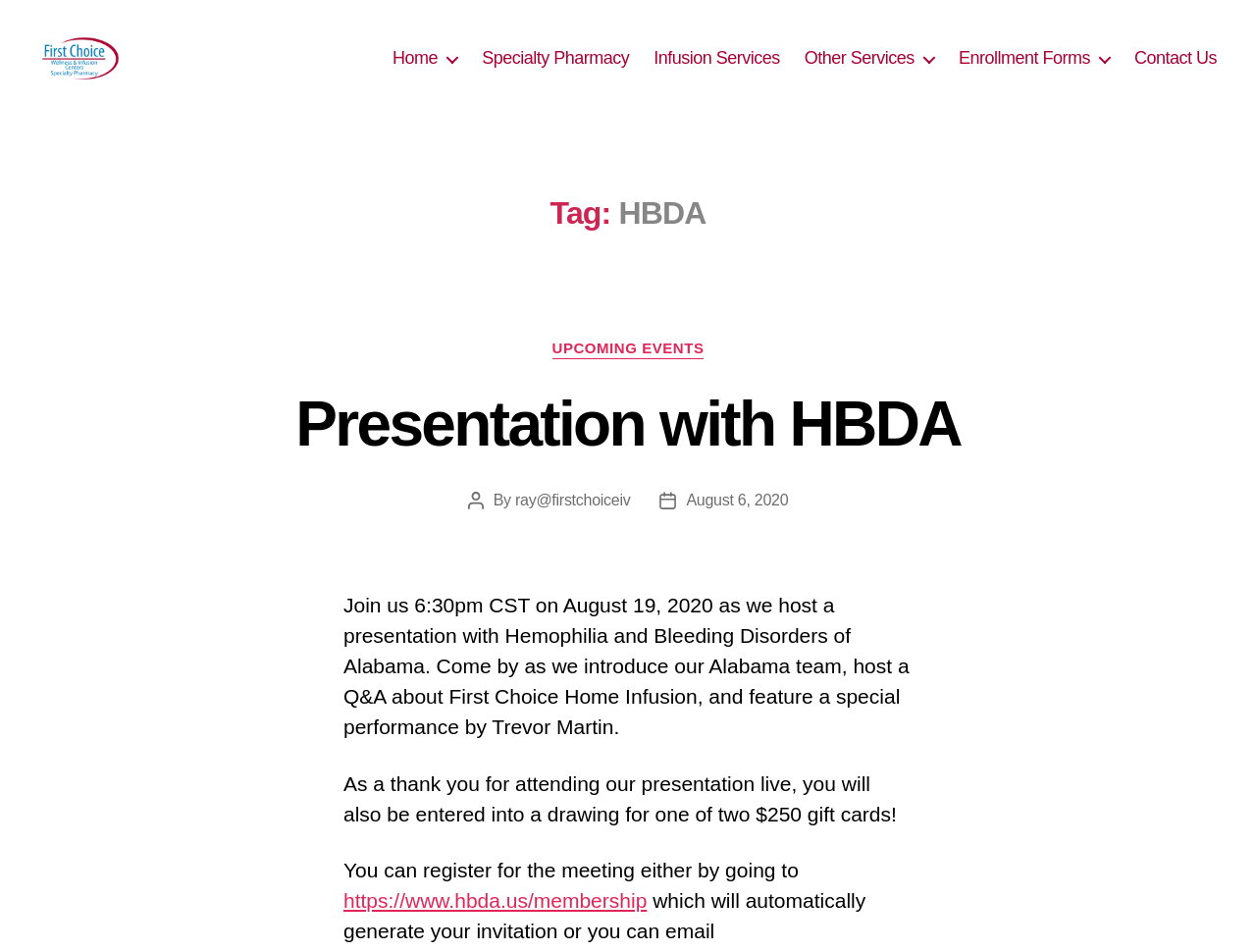What is the date of the presentation?
Provide a well-explained and detailed answer to the question.

The date of the presentation can be found in the text 'Join us 6:30pm CST on August 19, 2020 as we host a presentation with Hemophilia and Bleeding Disorders of Alabama'.